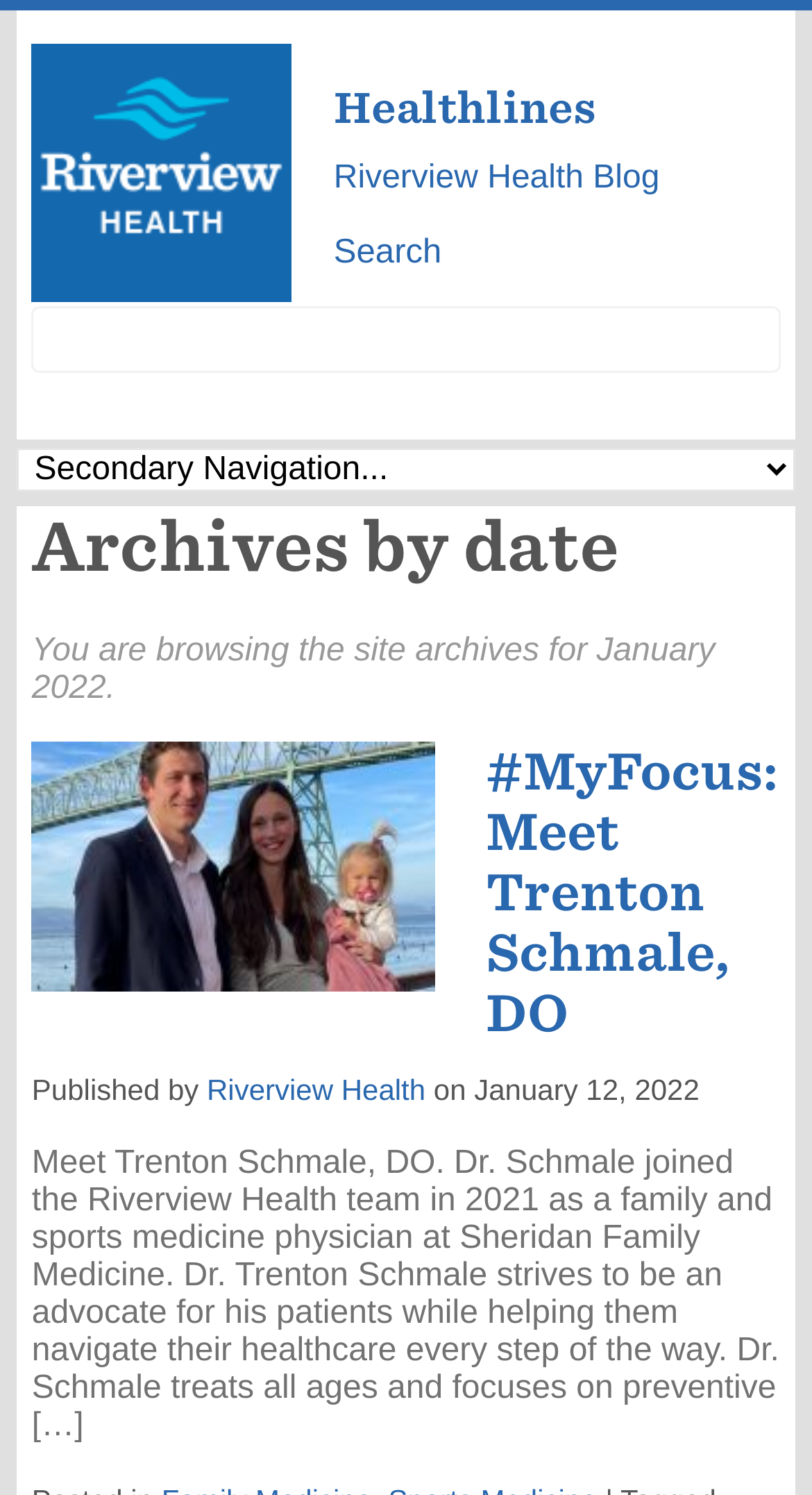Identify the bounding box coordinates for the UI element described as follows: #MyFocus: Meet Trenton Schmale, DO. Use the format (top-left x, top-left y, bottom-right x, bottom-right y) and ensure all values are floating point numbers between 0 and 1.

[0.598, 0.496, 0.957, 0.698]